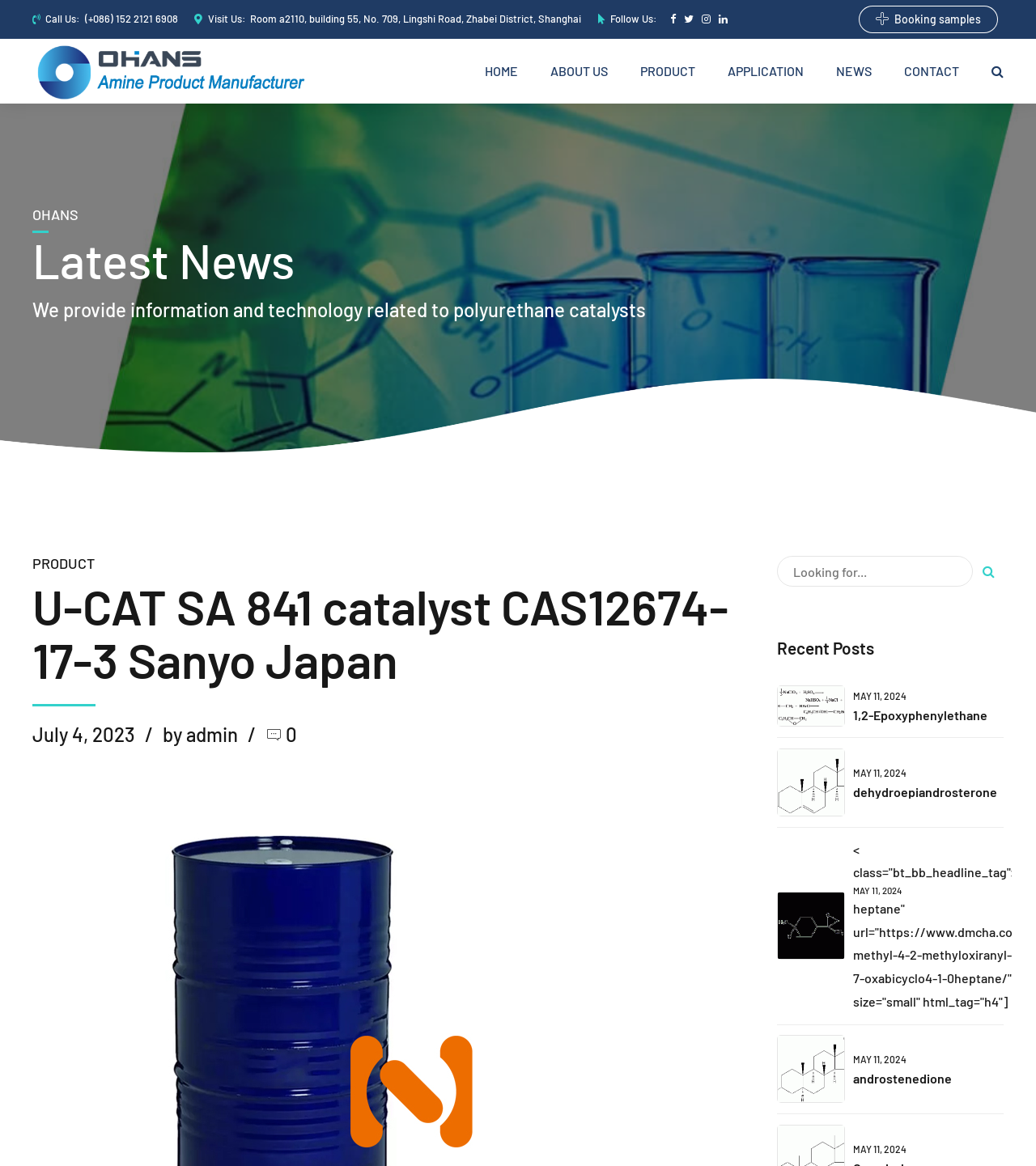Predict the bounding box of the UI element based on the description: "www.lituanus.org". The coordinates should be four float numbers between 0 and 1, formatted as [left, top, right, bottom].

None